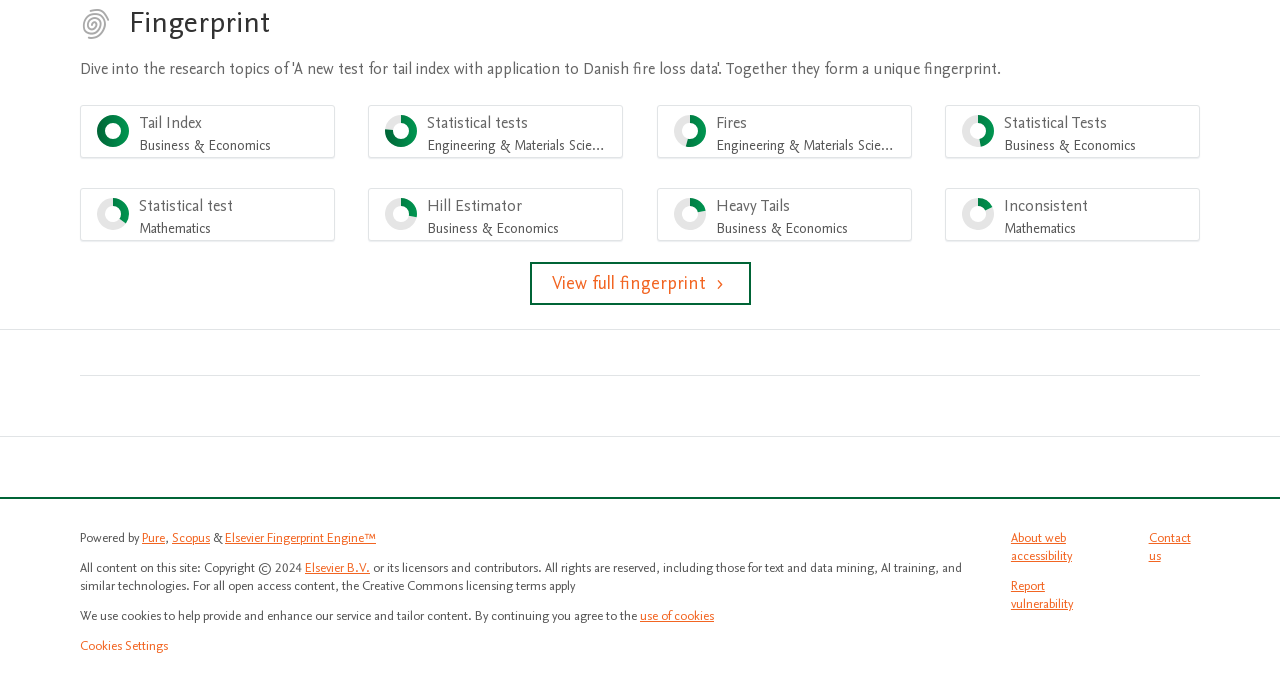Identify the bounding box coordinates for the element you need to click to achieve the following task: "View full fingerprint". The coordinates must be four float values ranging from 0 to 1, formatted as [left, top, right, bottom].

[0.414, 0.376, 0.586, 0.438]